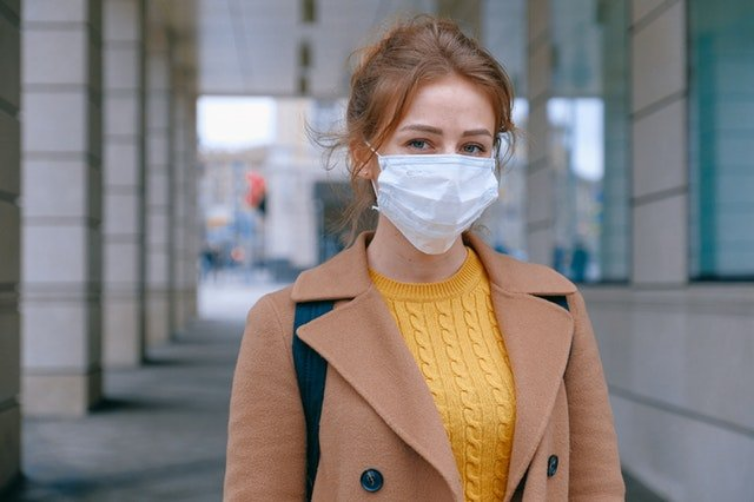Please answer the following question using a single word or phrase: What is the woman wearing on her face?

Surgical mask